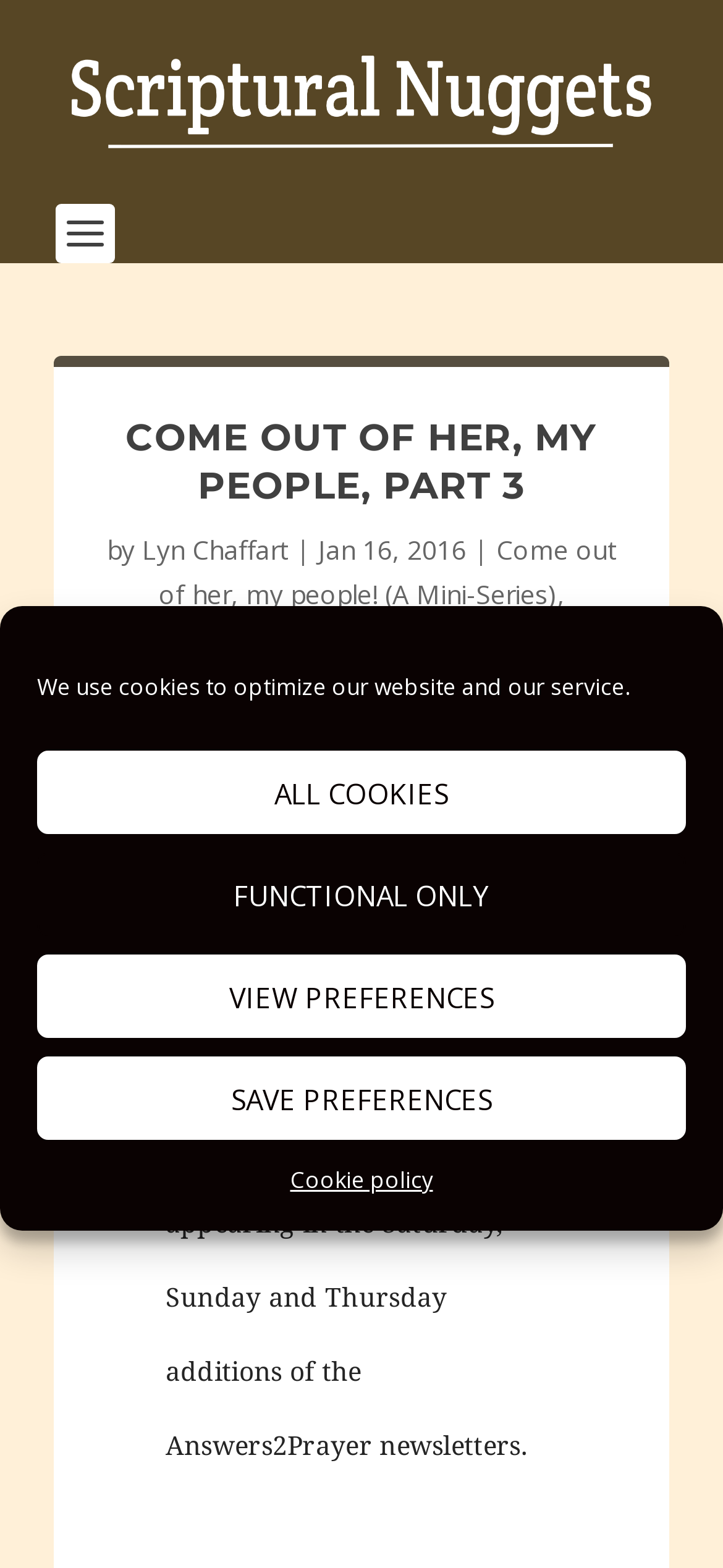How many parts are in the series?
Use the information from the image to give a detailed answer to the question.

The number of parts in the series can be found in the static text element with the text 'Today’s mini-sermon is the 3rd of a 9-part series...'.